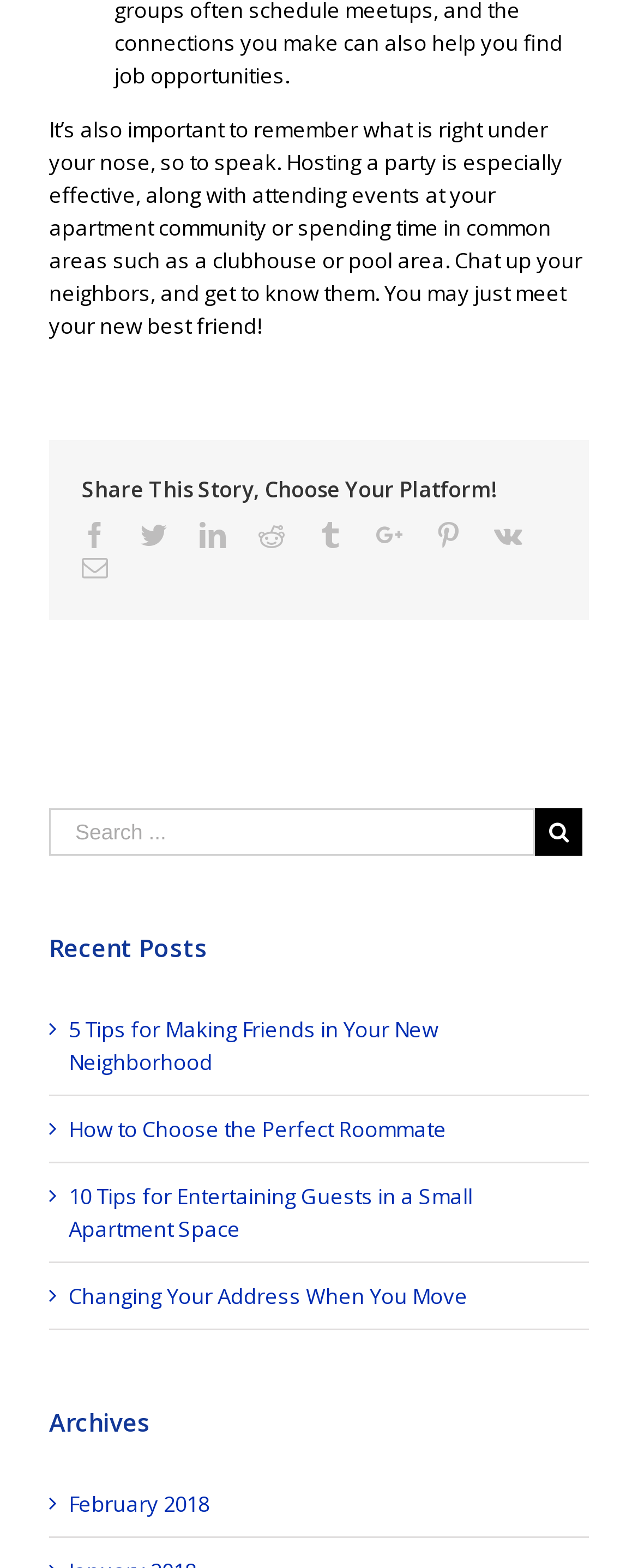Identify the bounding box coordinates for the UI element described by the following text: "February 2018". Provide the coordinates as four float numbers between 0 and 1, in the format [left, top, right, bottom].

[0.108, 0.95, 0.328, 0.968]